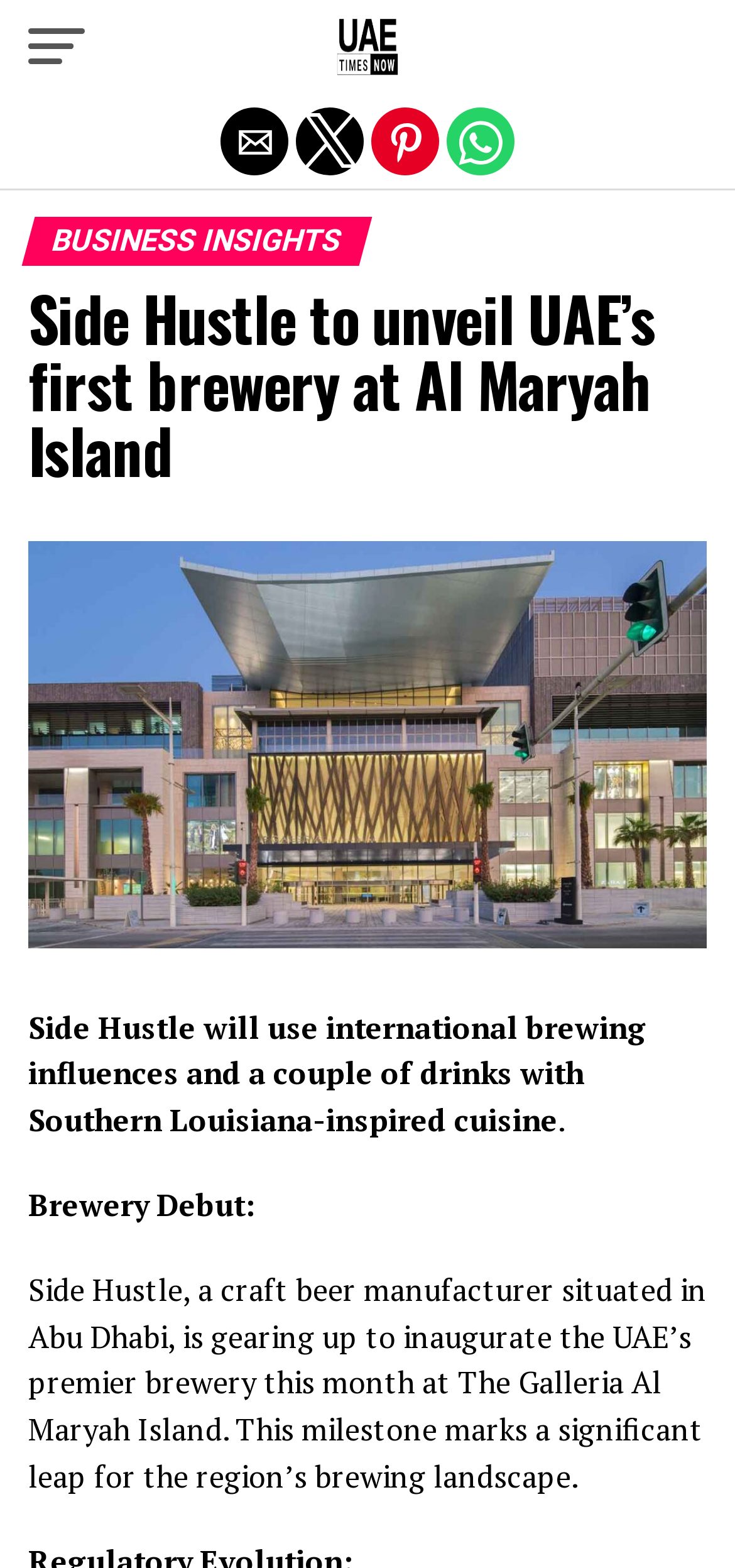Please determine the heading text of this webpage.

Side Hustle to unveil UAE’s first brewery at Al Maryah Island